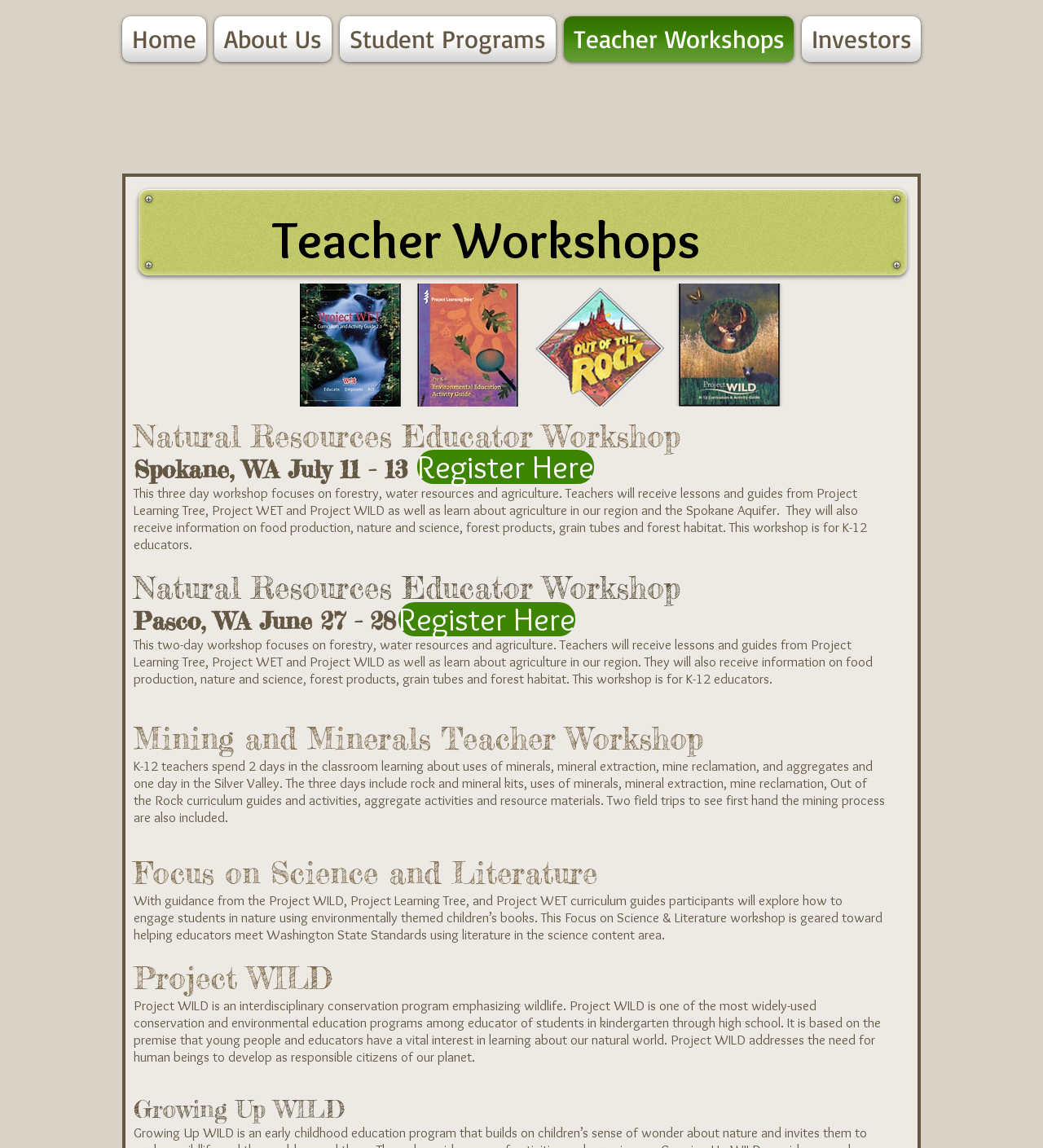Locate the bounding box coordinates of the segment that needs to be clicked to meet this instruction: "Explore Teacher Workshops".

[0.537, 0.014, 0.765, 0.054]